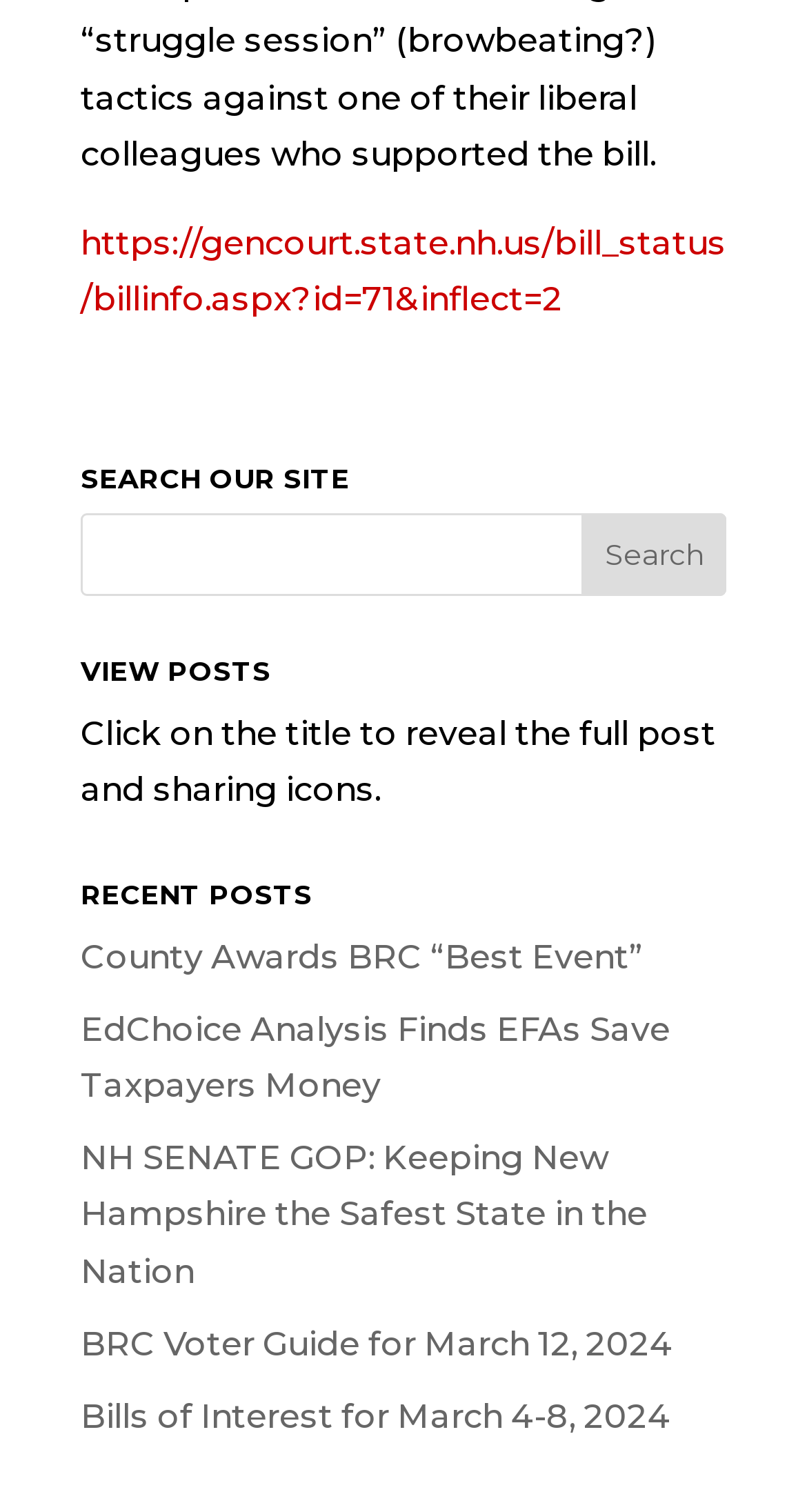What is the instruction provided for viewing full posts?
Refer to the image and give a detailed response to the question.

The static text 'Click on the title to reveal the full post and sharing icons.' provides an instruction to users on how to view the full content of a post. It suggests that clicking on the title of a post will reveal more information and sharing options.